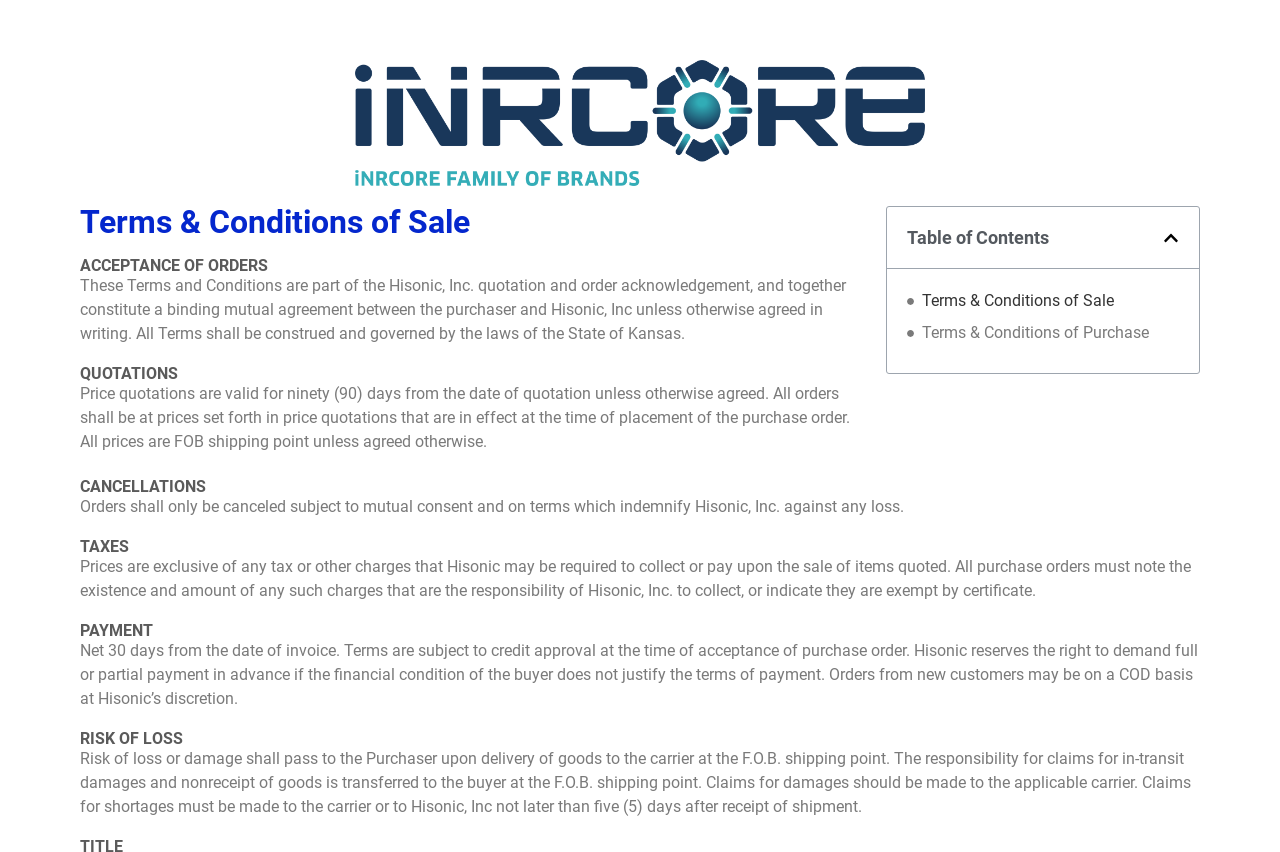What happens to the risk of loss or damage after delivery?
Answer the question with a detailed and thorough explanation.

As stated in the section 'RISK OF LOSS', risk of loss or damage shall pass to the Purchaser upon delivery of goods to the carrier at the F.O.B. shipping point, which means that the responsibility for claims for in-transit damages and nonreceipt of goods is transferred to the buyer at the F.O.B. shipping point.